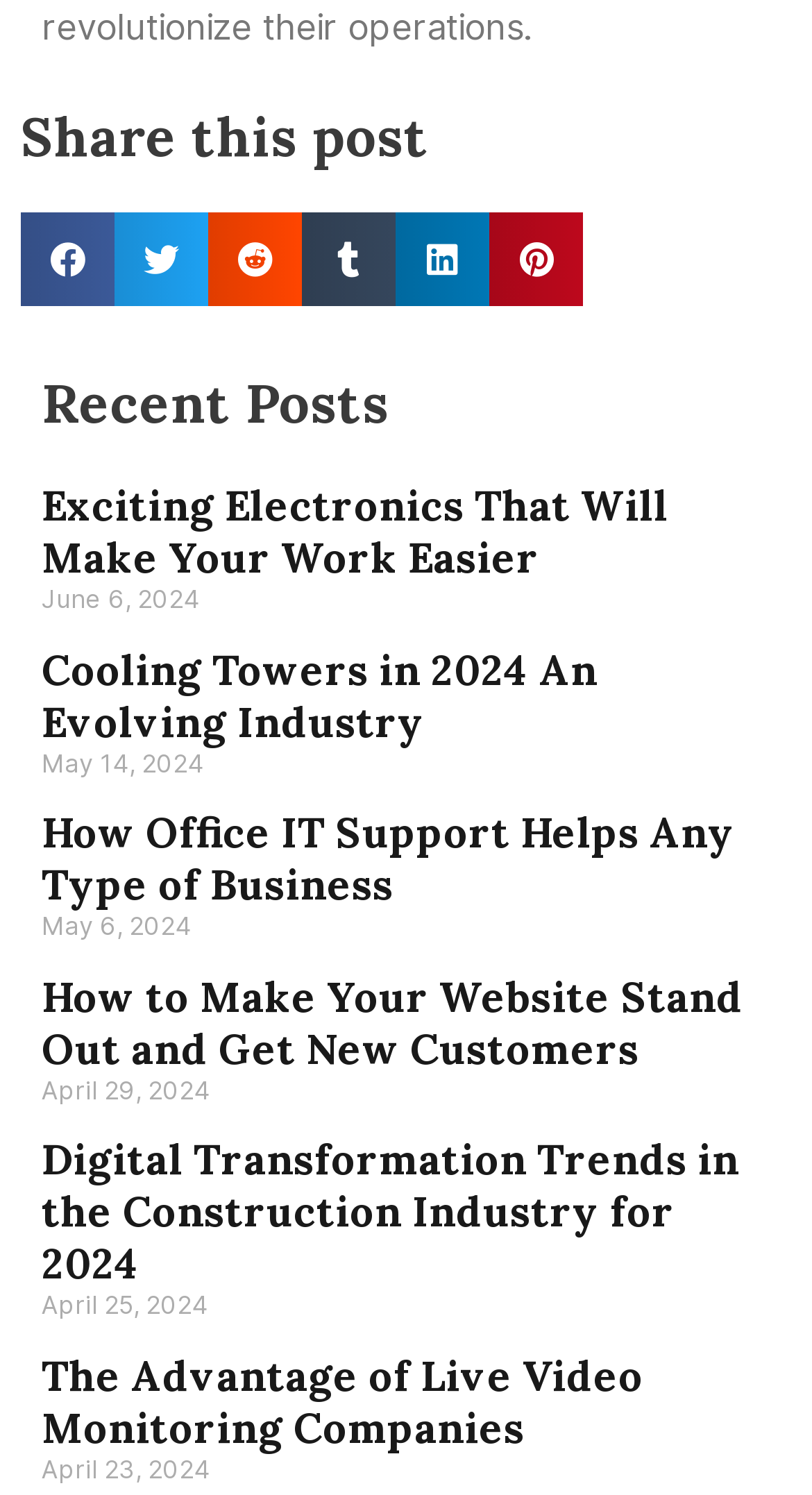Locate the coordinates of the bounding box for the clickable region that fulfills this instruction: "Read 'How Office IT Support Helps Any Type of Business'".

[0.051, 0.539, 0.905, 0.609]